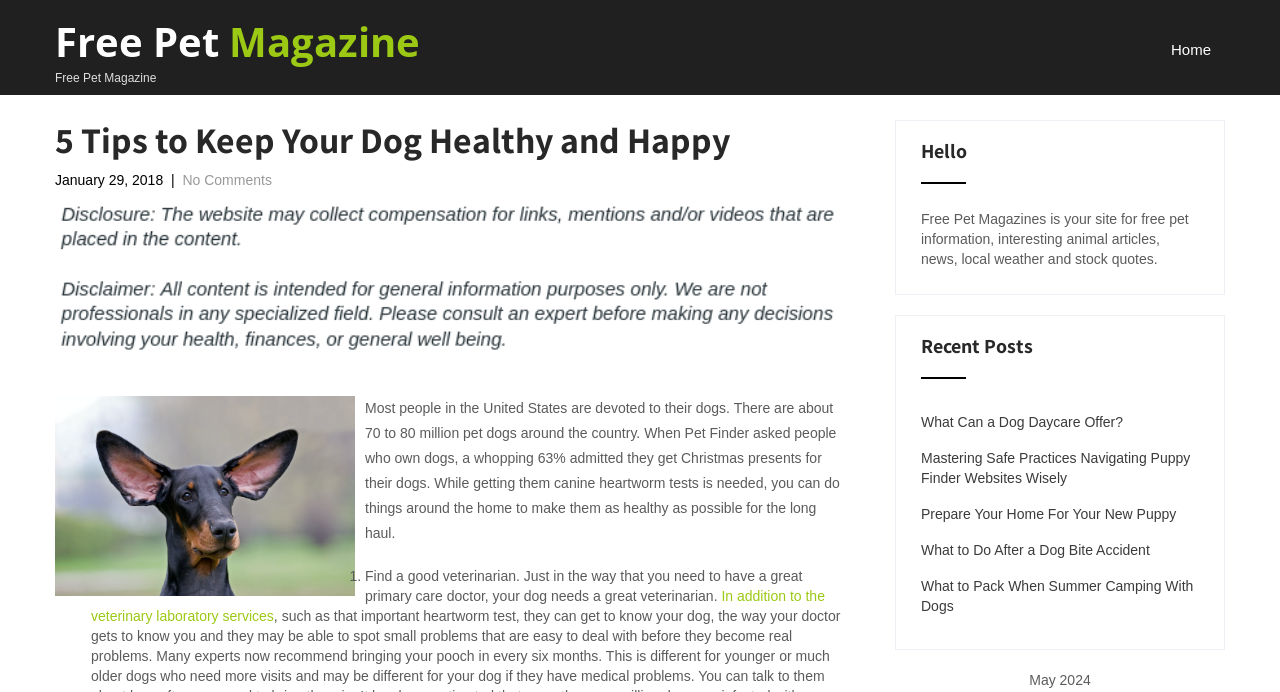Observe the image and answer the following question in detail: How many images are on the webpage?

I counted the number of image elements on the webpage. There are two images in total, one above the article and one at the top of the webpage.